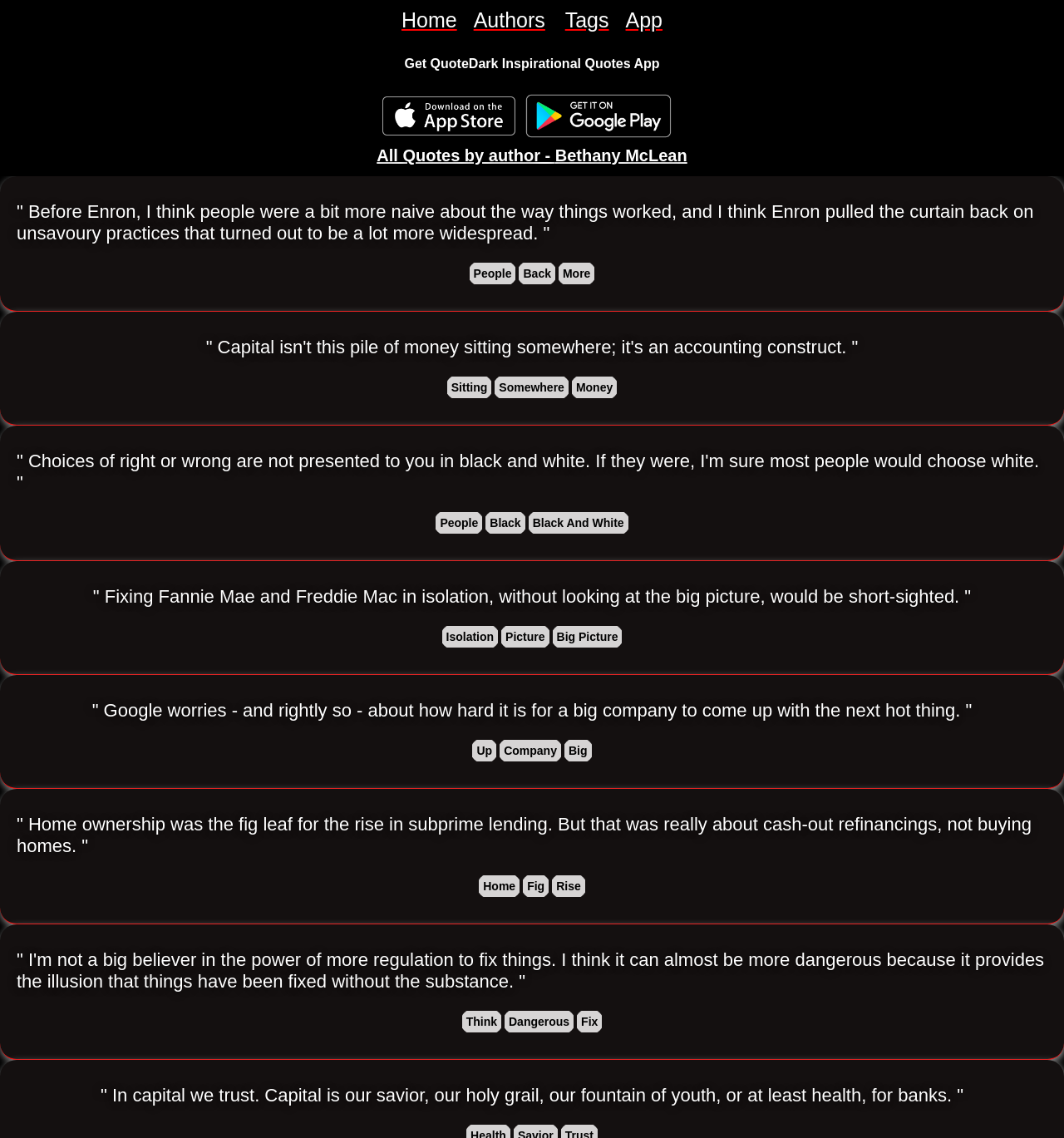Provide a brief response using a word or short phrase to this question:
What is the author of these quotes?

Bethany McLean